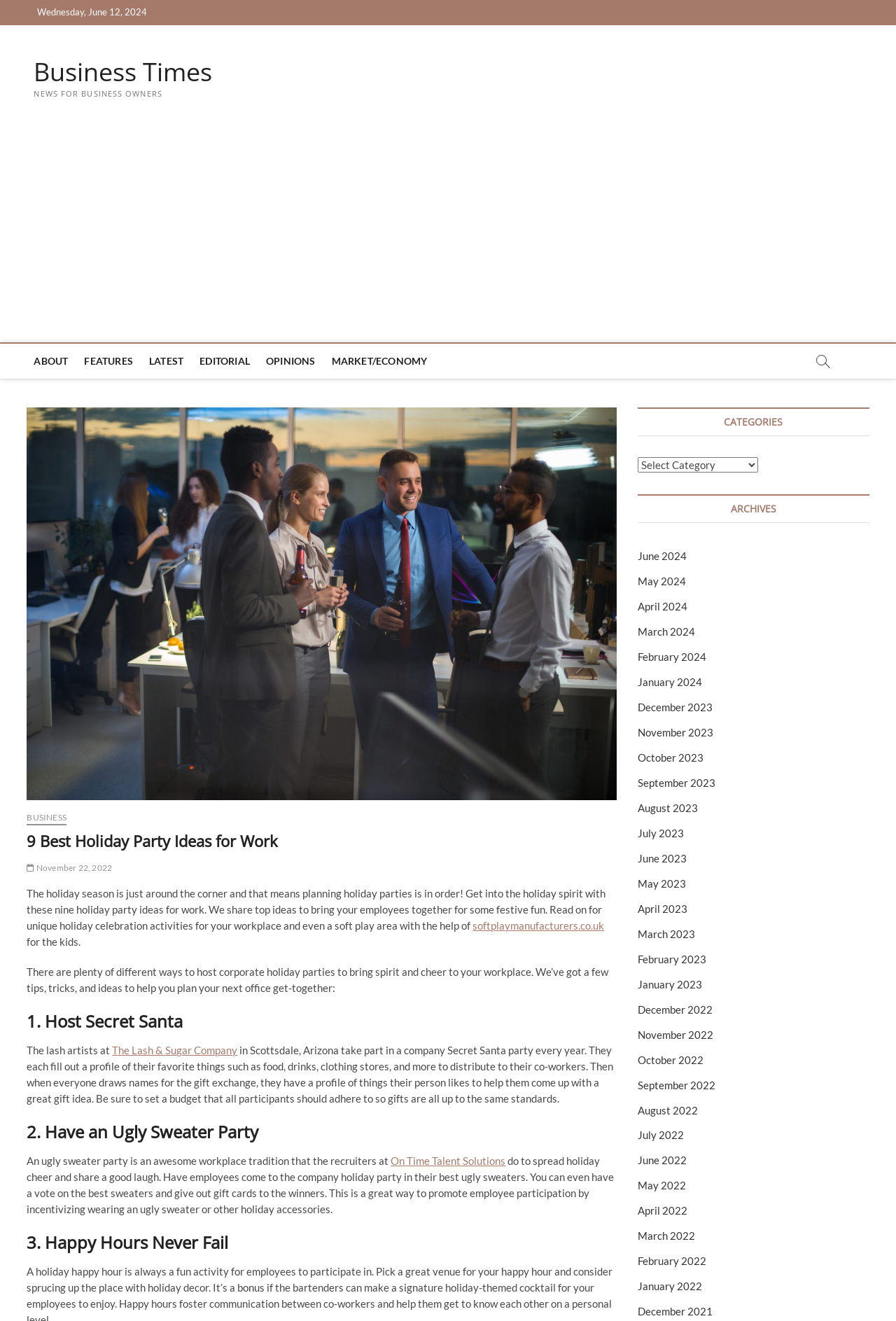Indicate the bounding box coordinates of the element that must be clicked to execute the instruction: "Click the 'ABOUT' link in the main menu". The coordinates should be given as four float numbers between 0 and 1, i.e., [left, top, right, bottom].

[0.03, 0.26, 0.084, 0.287]